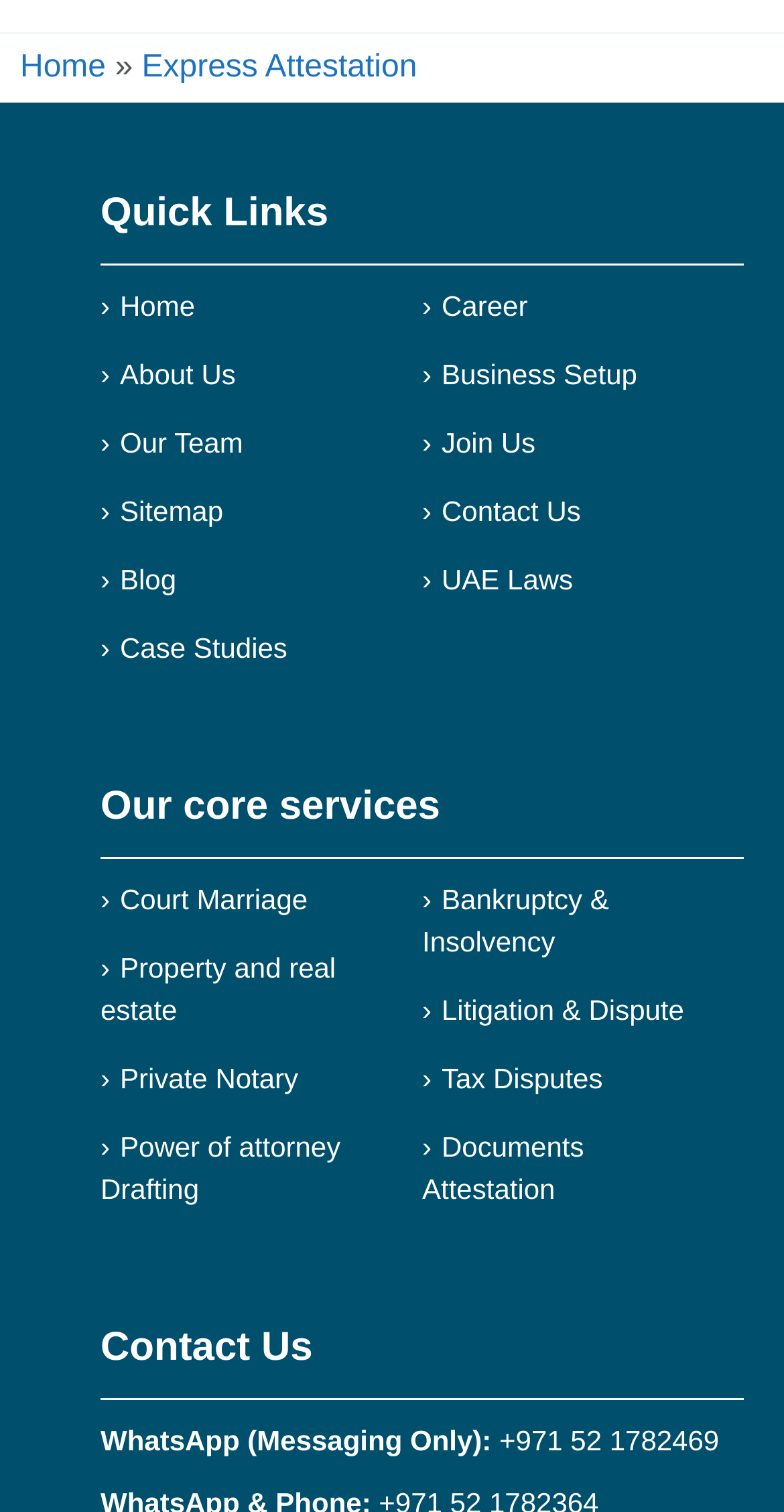Provide a short answer using a single word or phrase for the following question: 
What is the first quick link?

Home